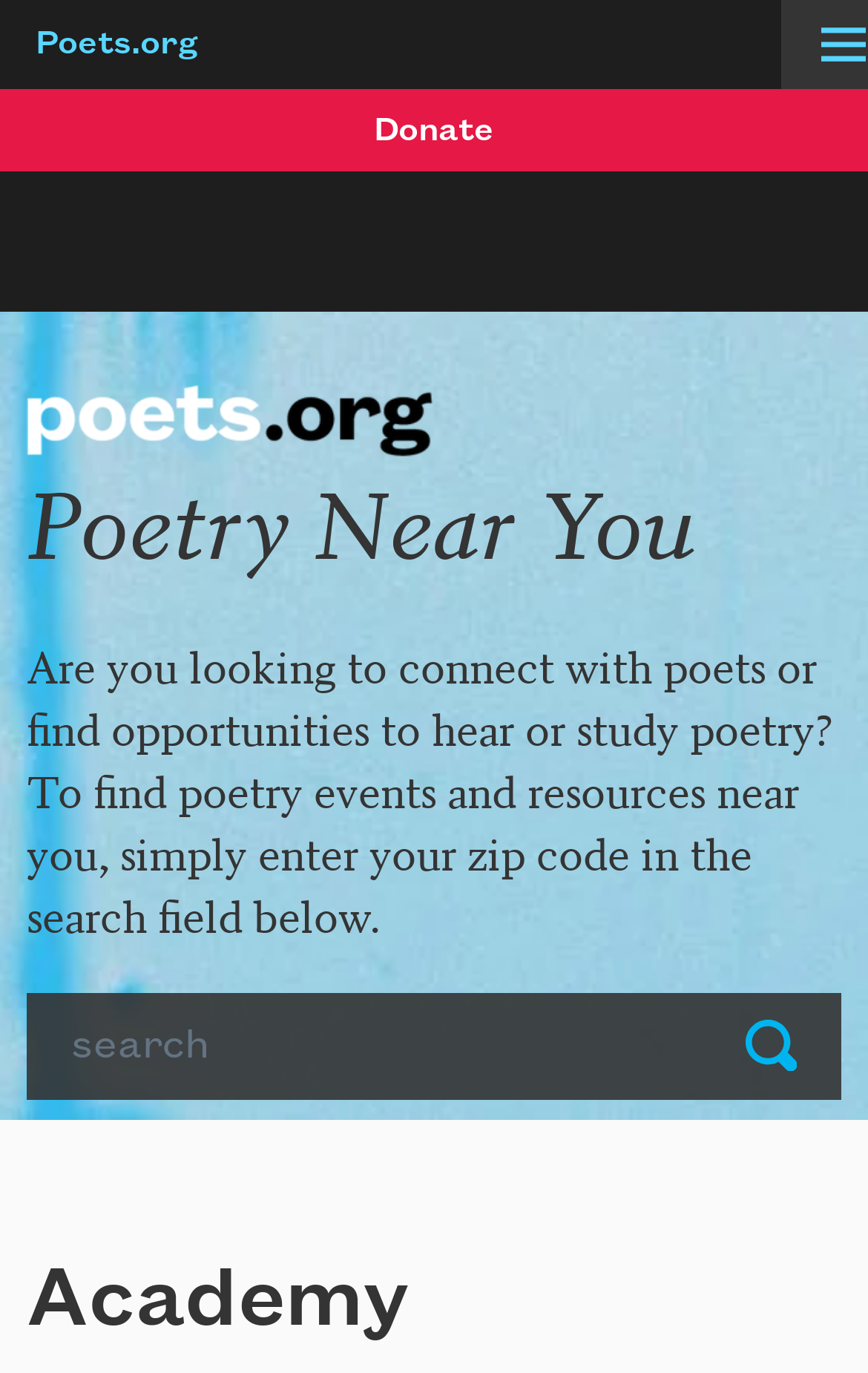Utilize the details in the image to give a detailed response to the question: What is the function of the 'Donate' button?

I found a 'Donate' button on the webpage, which implies that users can click on it to make a donation to the organization or a related cause.